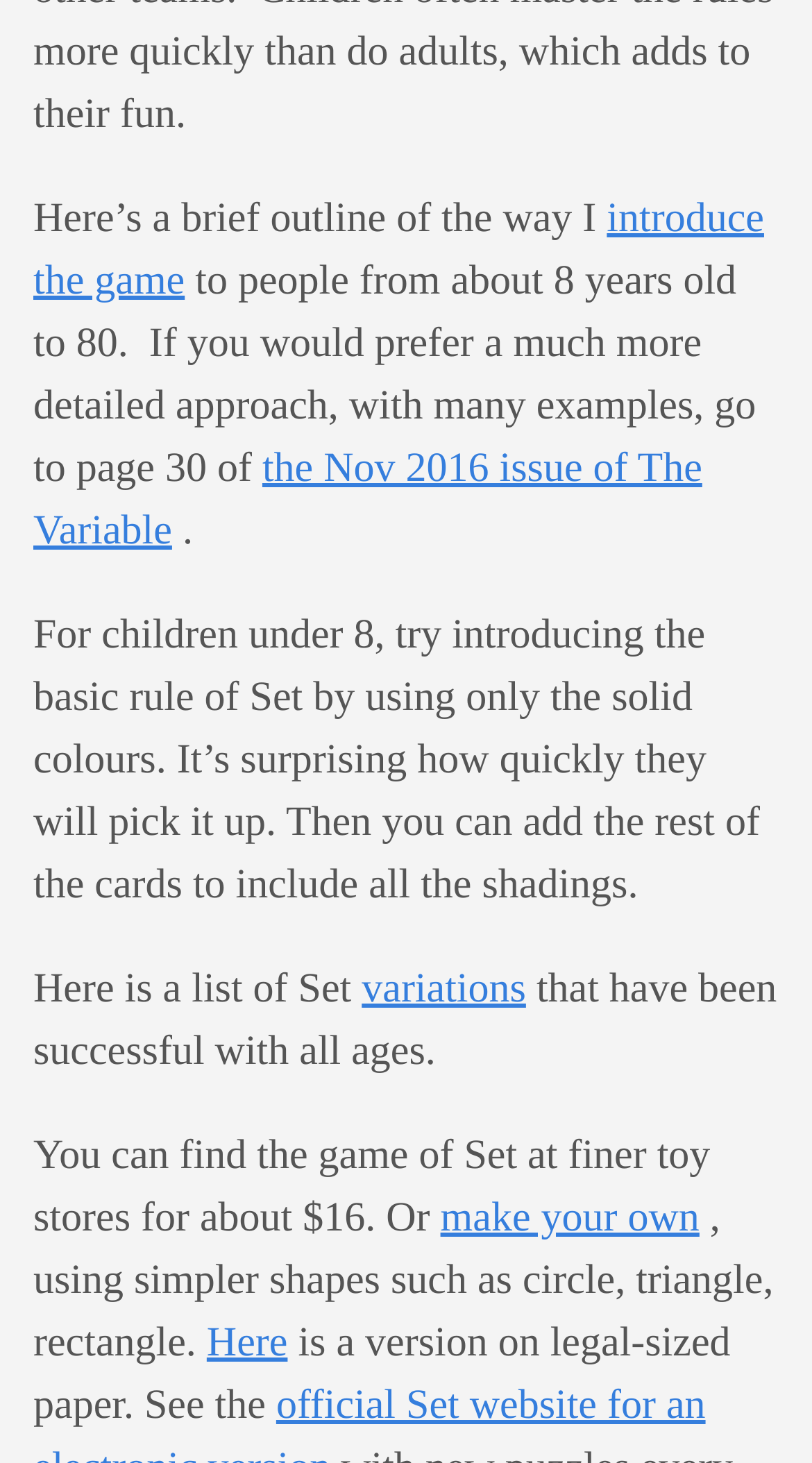Extract the bounding box coordinates for the UI element described as: "make your own".

[0.542, 0.817, 0.861, 0.848]